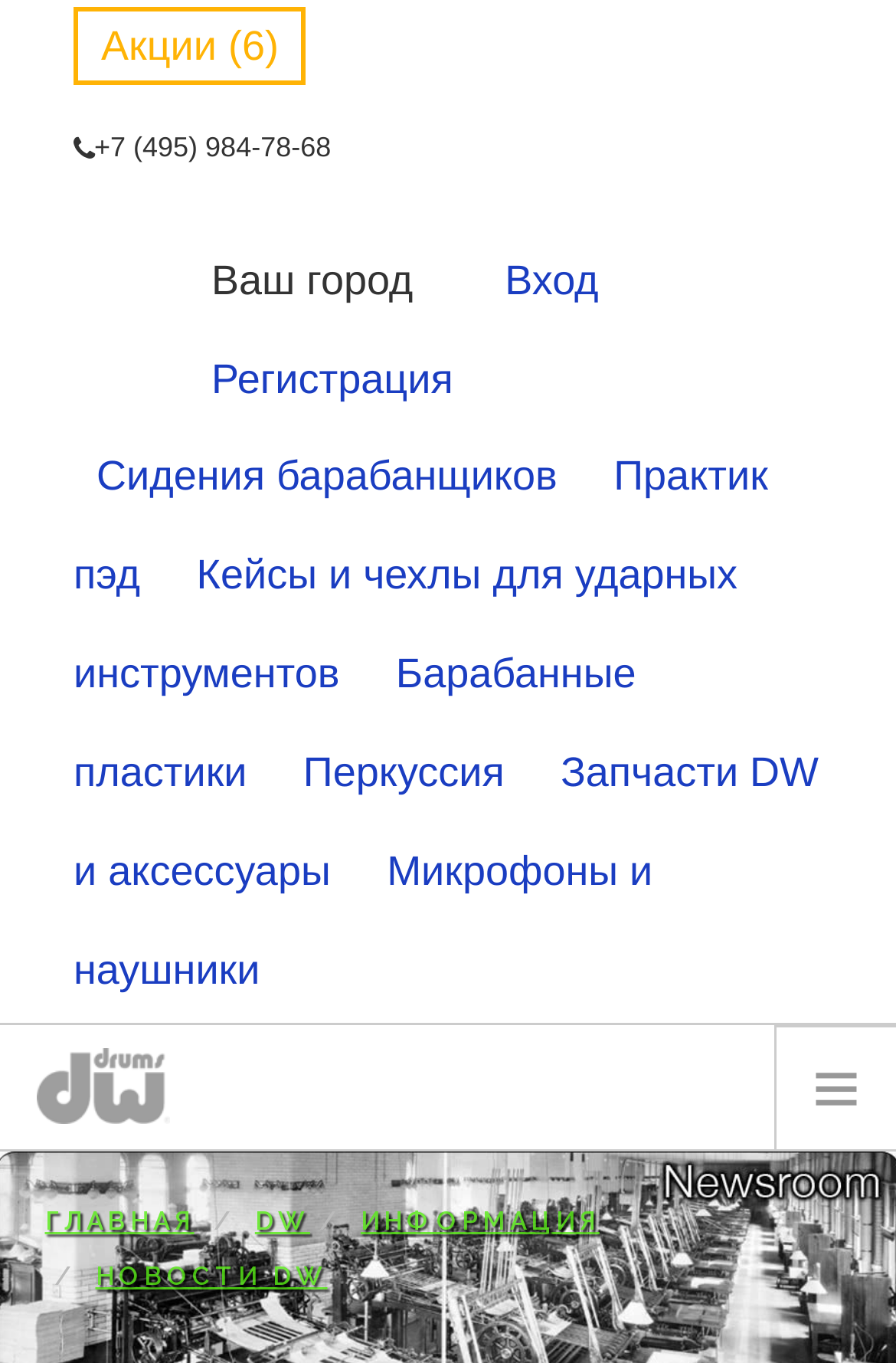Locate the UI element described by alt="Логотип DW drums" in the provided webpage screenshot. Return the bounding box coordinates in the format (top-left x, top-left y, bottom-right x, bottom-right y), ensuring all values are between 0 and 1.

[0.041, 0.752, 0.189, 0.845]